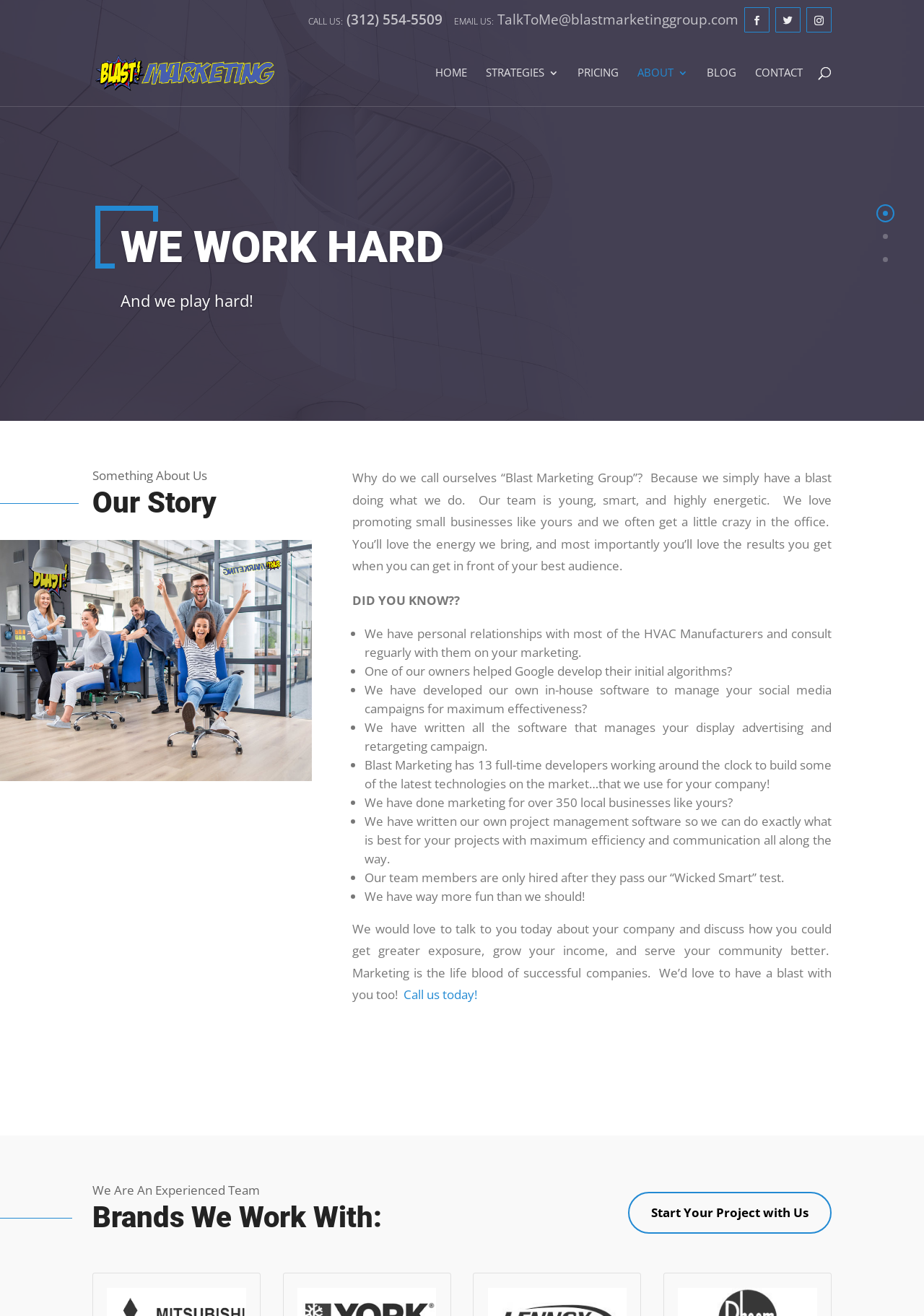Identify the bounding box coordinates of the area you need to click to perform the following instruction: "Click the 'HOME' link".

[0.471, 0.051, 0.505, 0.08]